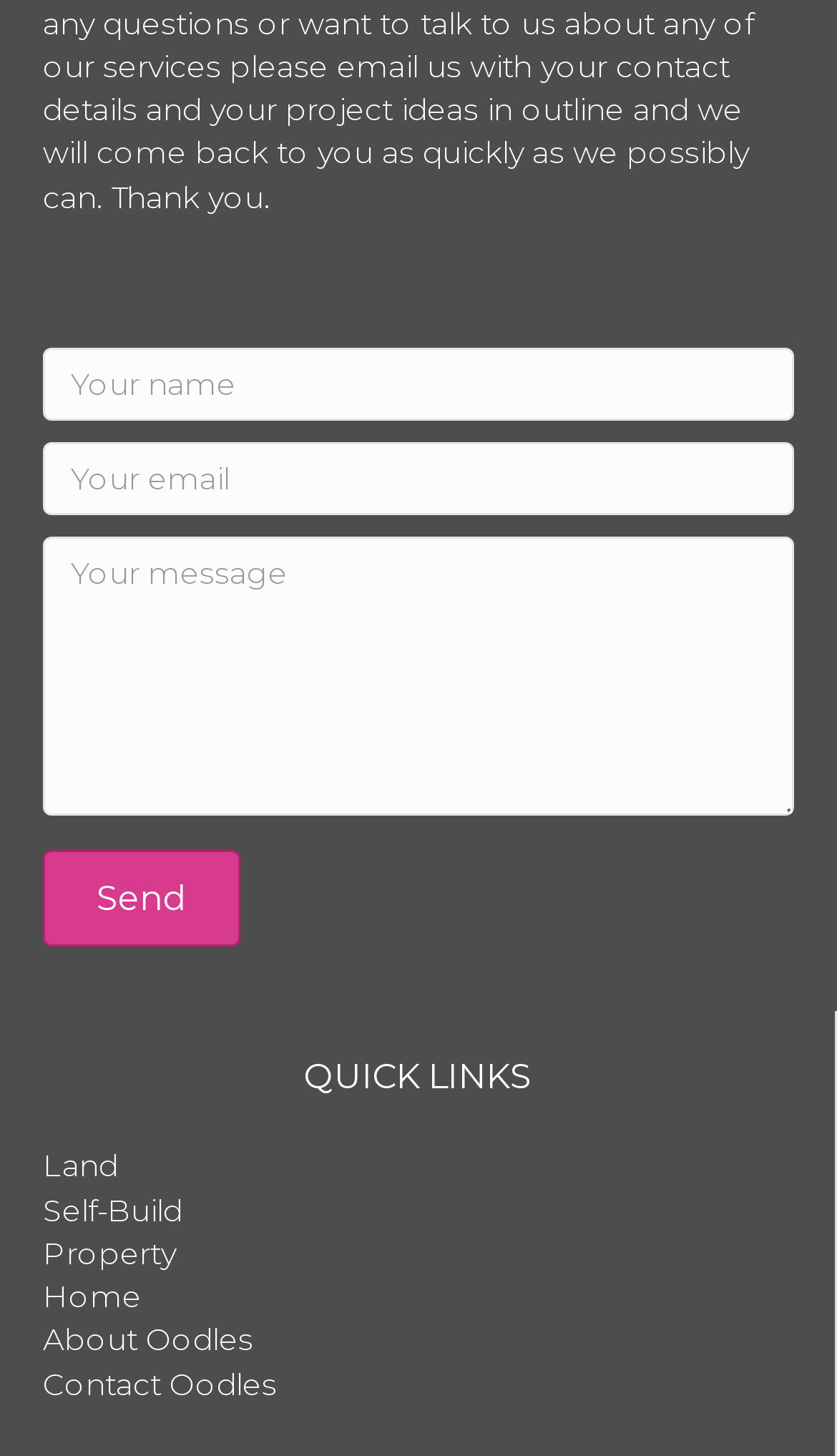Please find and report the bounding box coordinates of the element to click in order to perform the following action: "learn about the company". The coordinates should be expressed as four float numbers between 0 and 1, in the format [left, top, right, bottom].

None